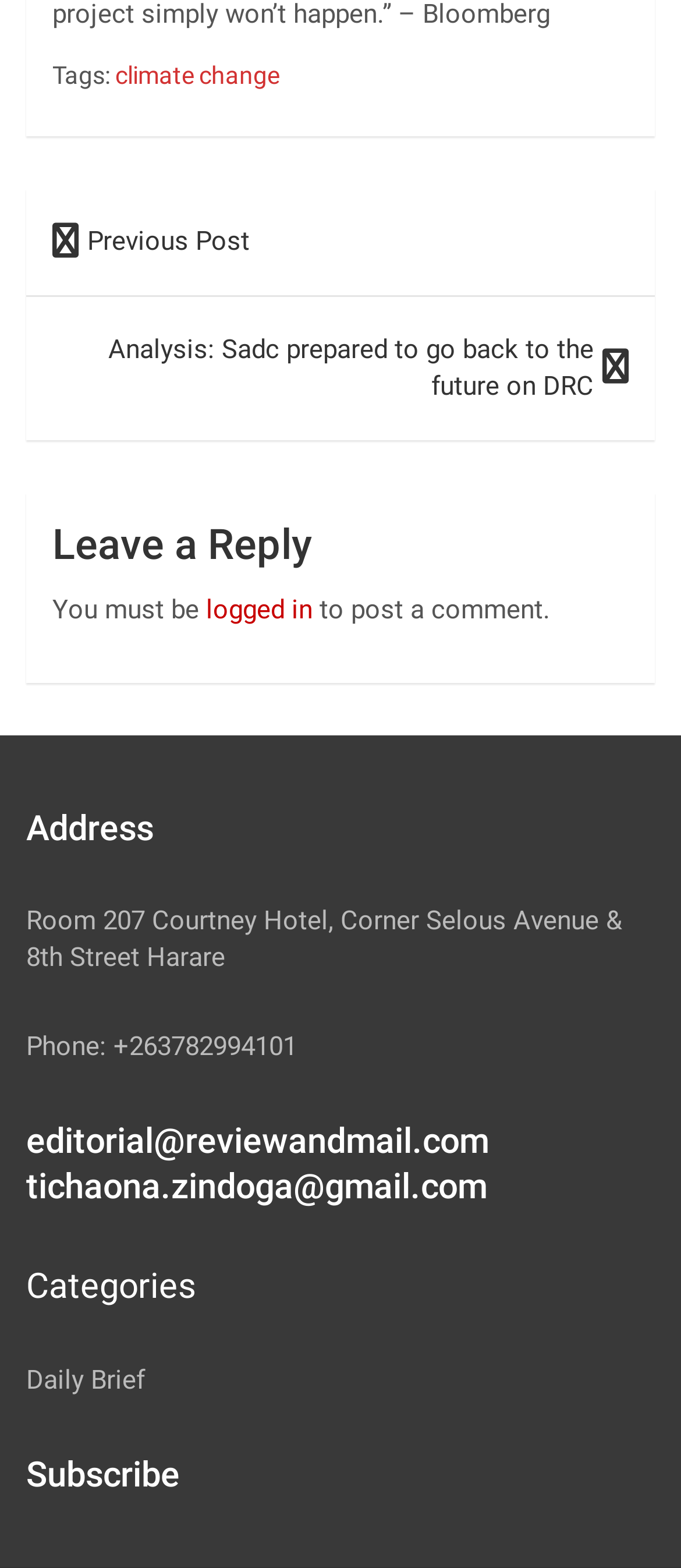Given the description "climate change", determine the bounding box of the corresponding UI element.

[0.169, 0.038, 0.41, 0.06]